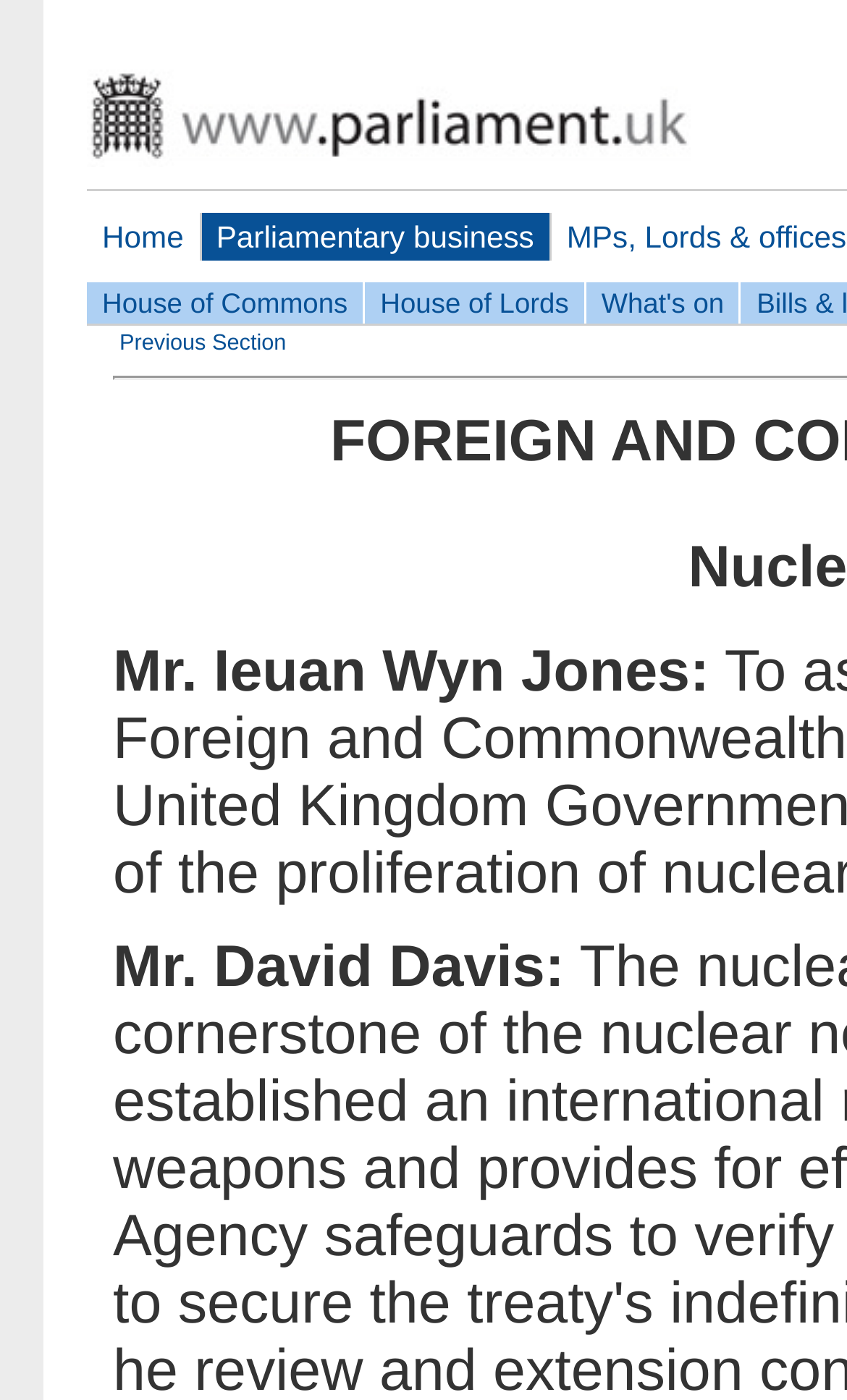Predict the bounding box of the UI element based on this description: "Previous Section".

[0.141, 0.237, 0.338, 0.254]